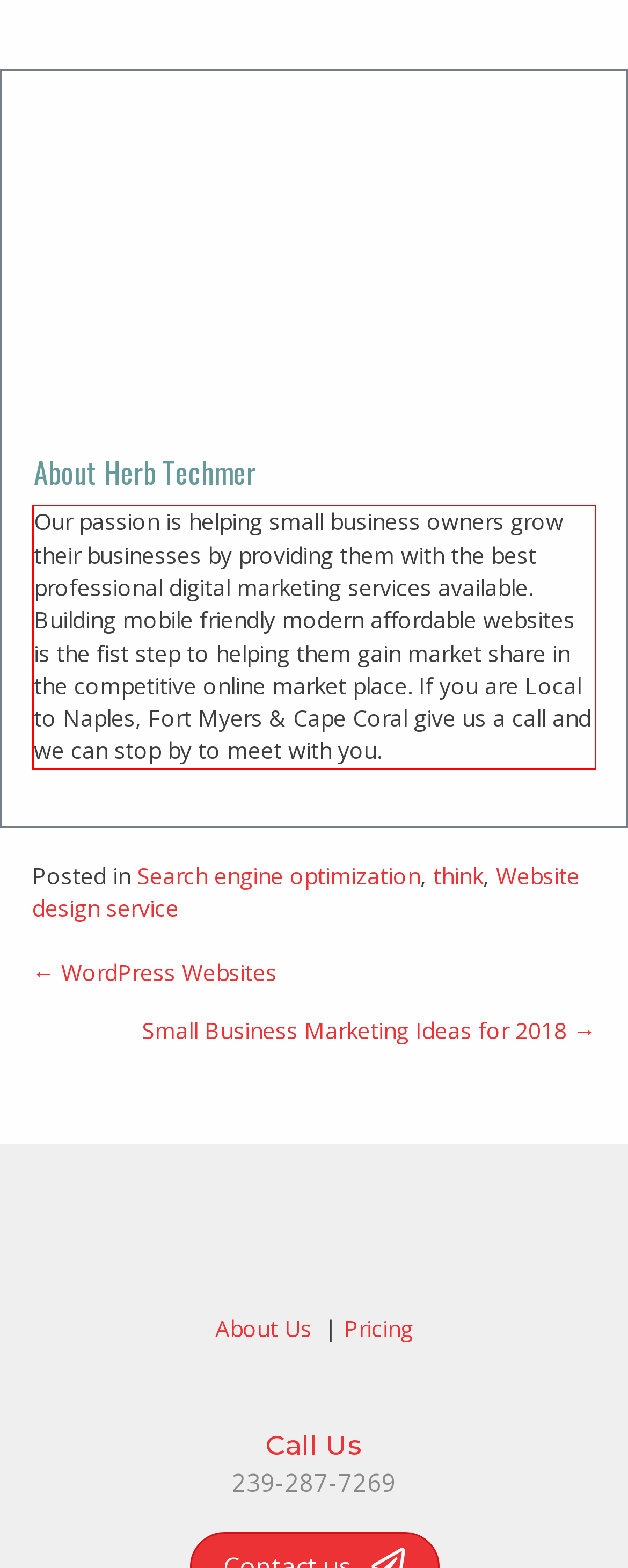Your task is to recognize and extract the text content from the UI element enclosed in the red bounding box on the webpage screenshot.

Our passion is helping small business owners grow their businesses by providing them with the best professional digital marketing services available. Building mobile friendly modern affordable websites is the fist step to helping them gain market share in the competitive online market place. If you are Local to Naples, Fort Myers & Cape Coral give us a call and we can stop by to meet with you.